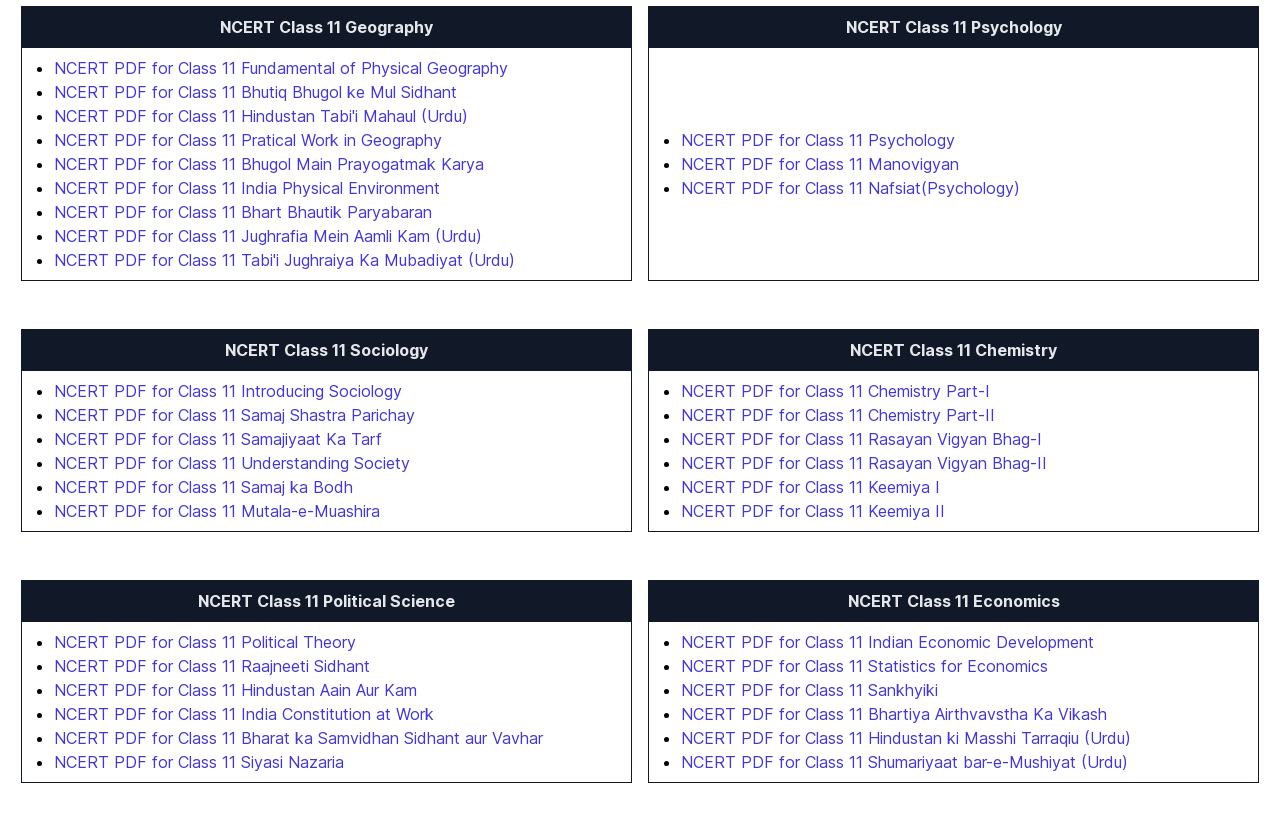Answer the question using only a single word or phrase: 
What is the subject of the first table?

NCERT Class 11 Geography